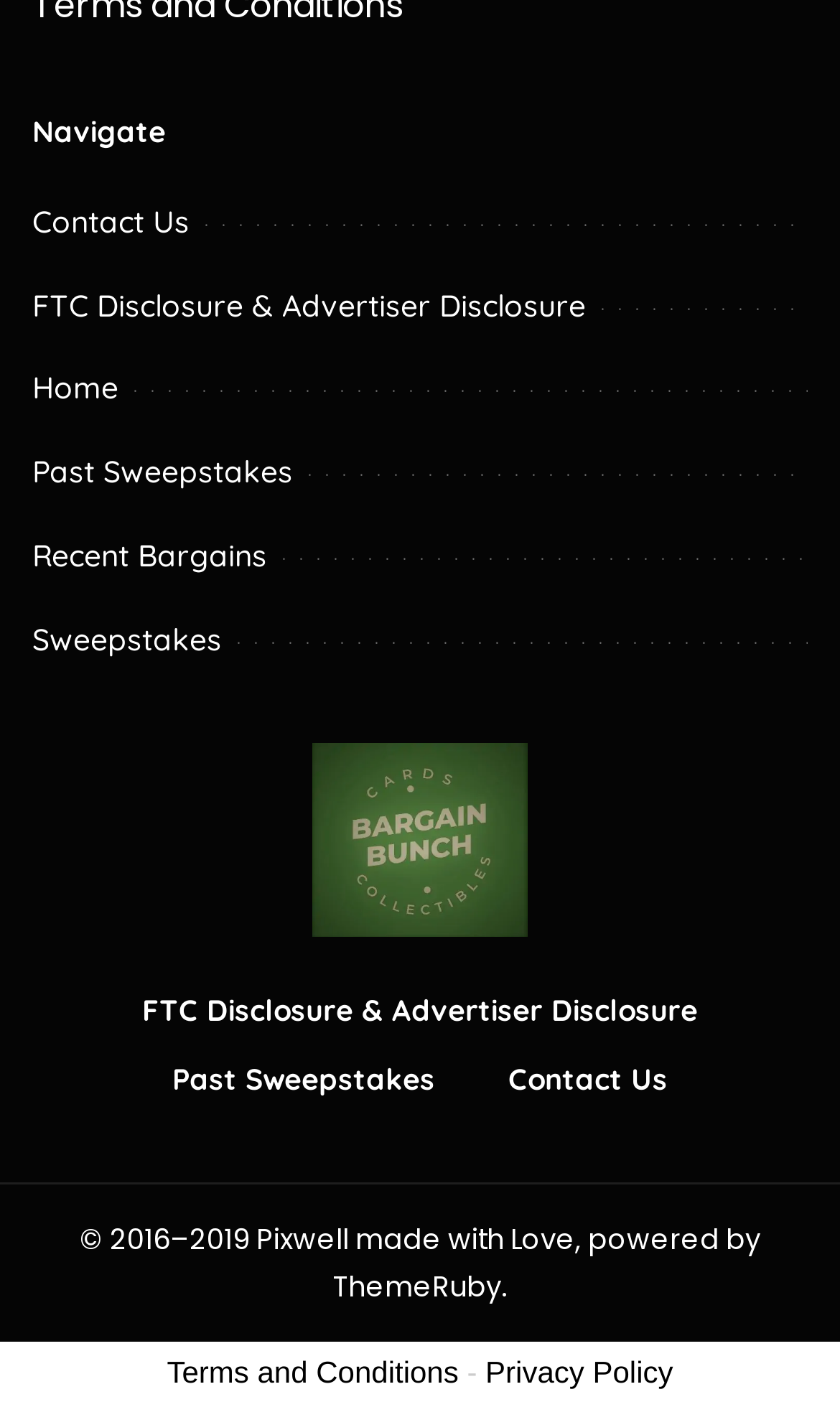Locate the bounding box coordinates of the element that needs to be clicked to carry out the instruction: "check past sweepstakes". The coordinates should be given as four float numbers ranging from 0 to 1, i.e., [left, top, right, bottom].

[0.038, 0.323, 0.349, 0.35]